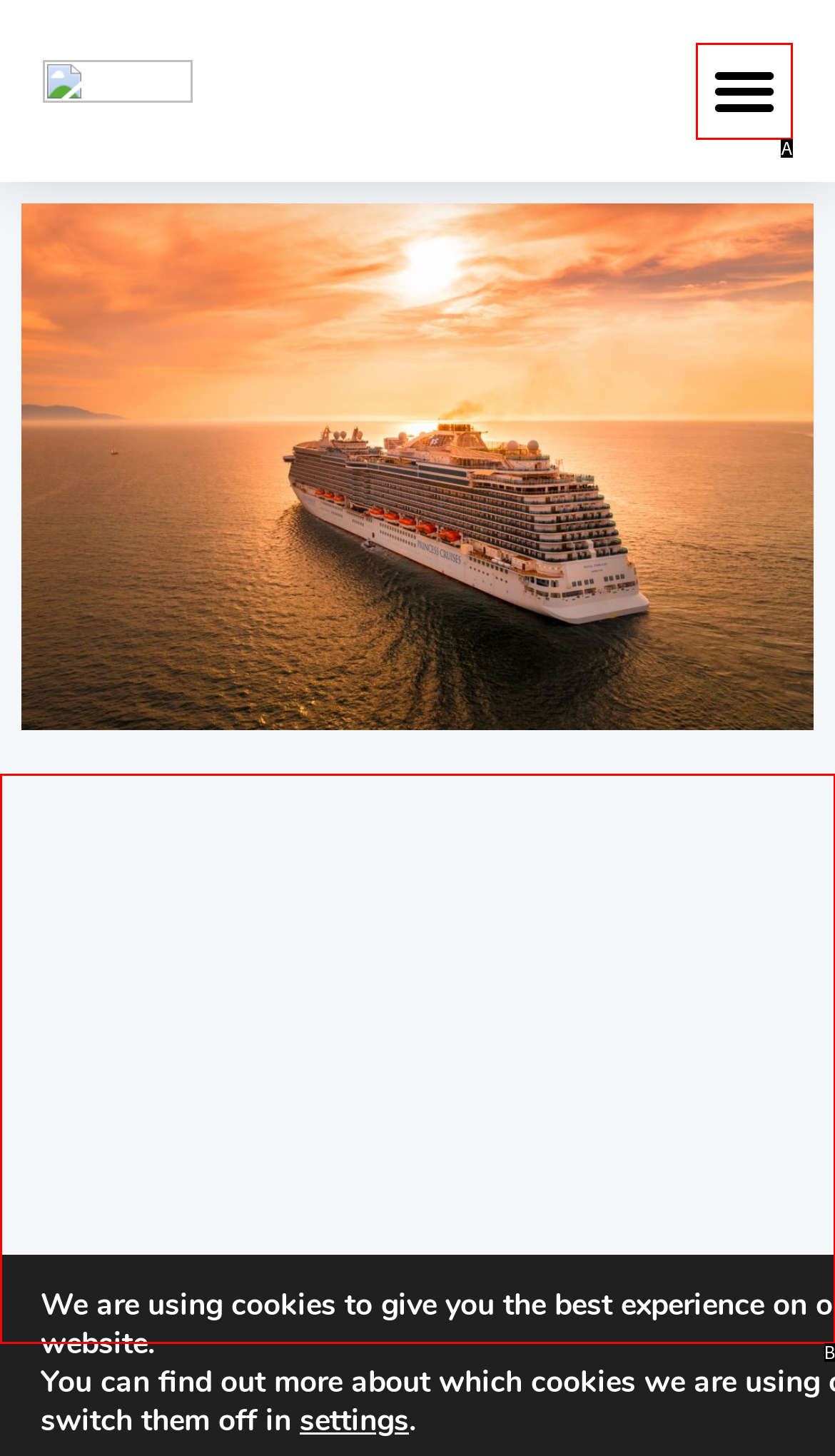Tell me which one HTML element best matches the description: aria-label="Advertisement" name="aswift_1" title="Advertisement"
Answer with the option's letter from the given choices directly.

B